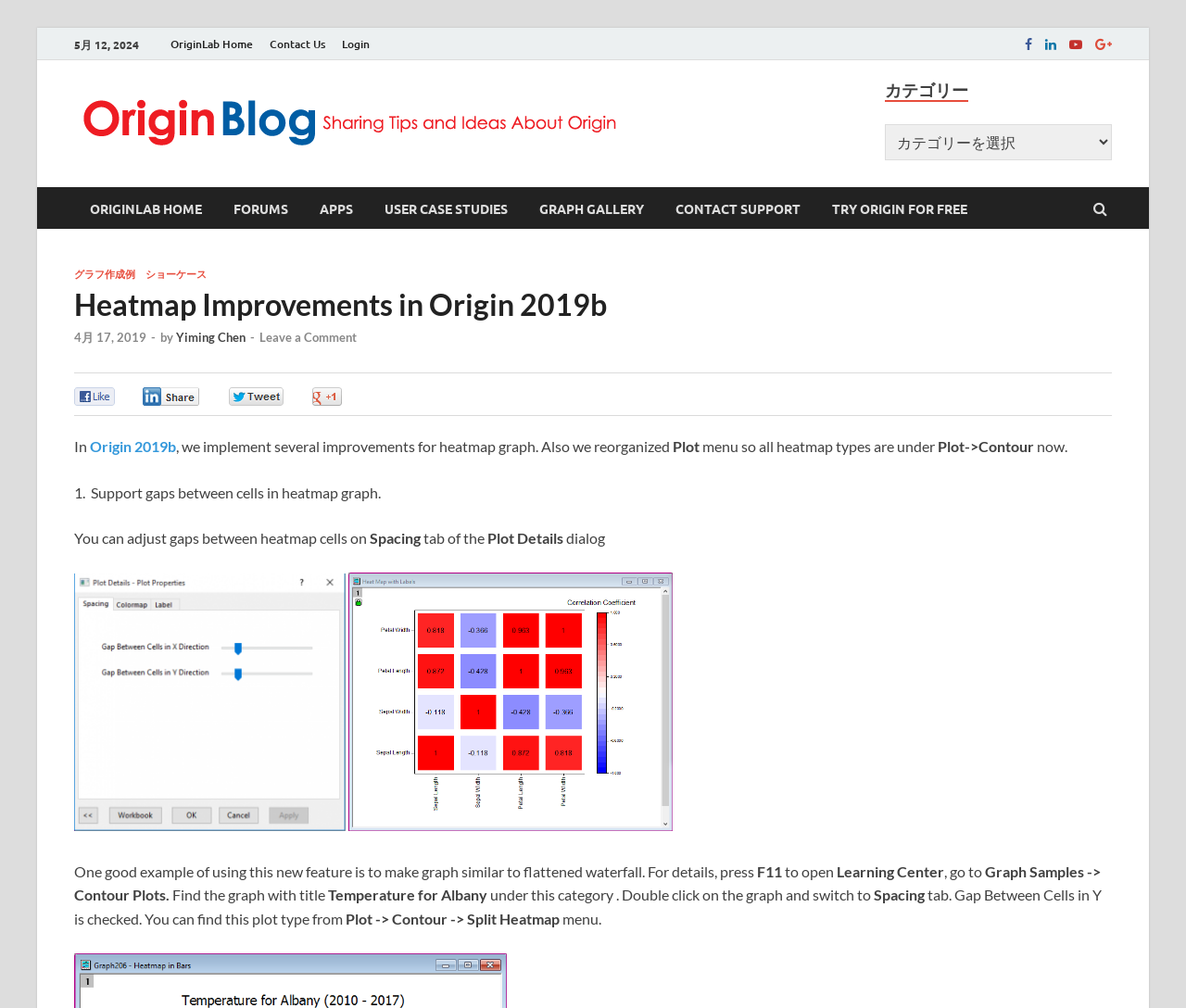Identify the bounding box for the UI element that is described as follows: "Contact Support".

[0.556, 0.186, 0.688, 0.227]